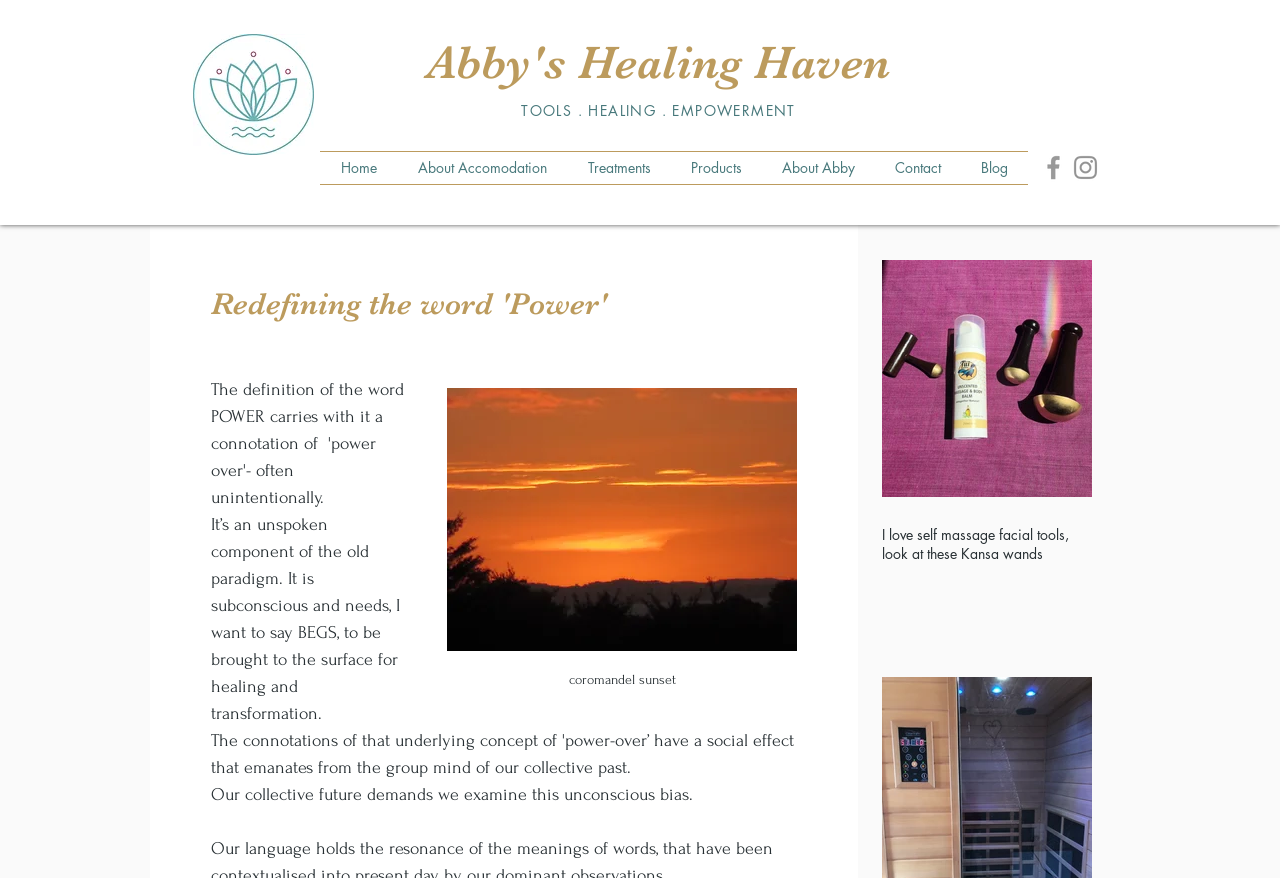Refer to the screenshot and answer the following question in detail:
What is the first navigation link?

I found the navigation links by looking at the navigation element with the text 'Site' and its child links. The first link is 'Home' which is located at the top-left of the navigation menu.